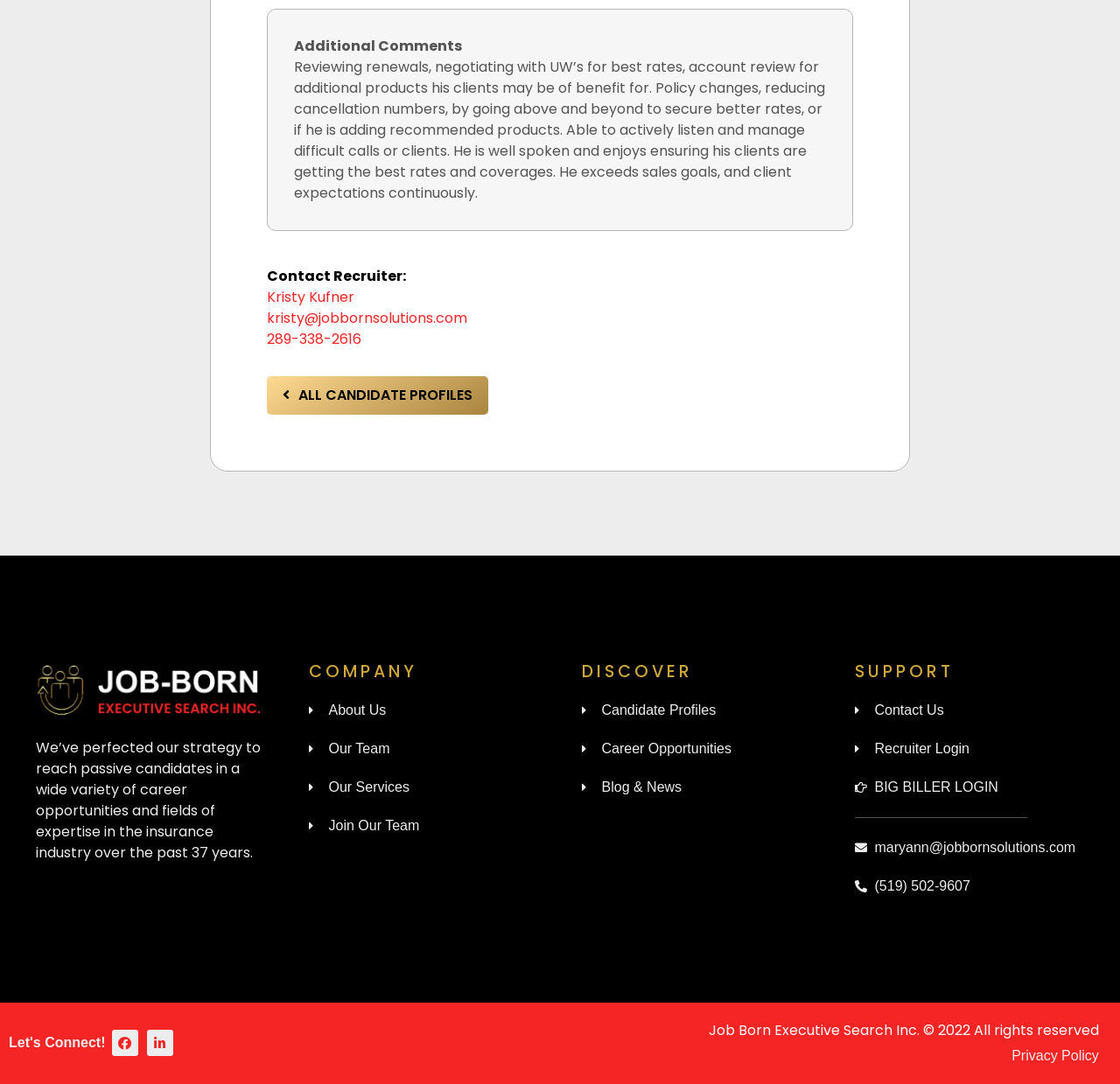Please examine the image and answer the question with a detailed explanation:
Who can be contacted for recruitment?

The contact information provided includes Kristy Kufner's name, email, and phone number, indicating that she is the recruiter who can be contacted.